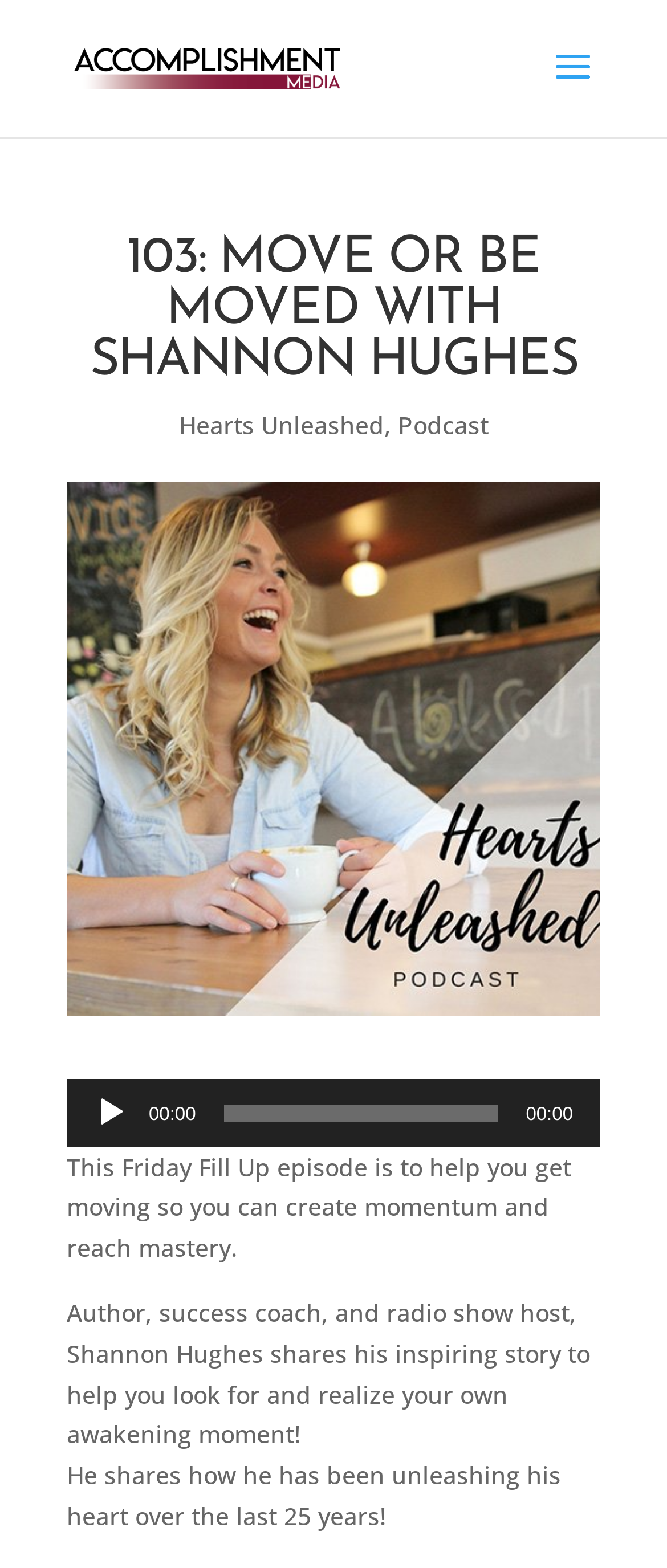Please provide a comprehensive response to the question based on the details in the image: What is the current time on the audio player?

I found the answer by looking at the timer element on the webpage, which displays the current time as '00:00'.